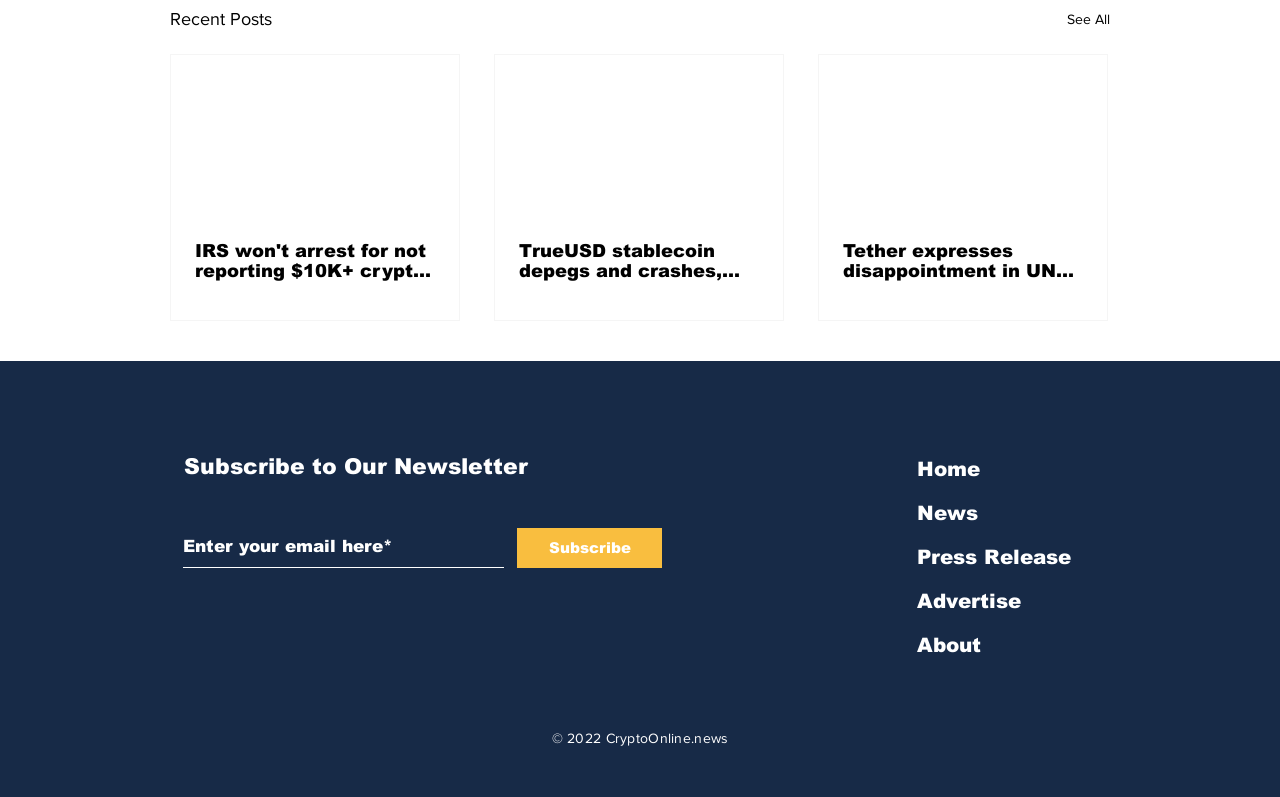Locate the bounding box for the described UI element: "Advertise". Ensure the coordinates are four float numbers between 0 and 1, formatted as [left, top, right, bottom].

[0.709, 0.726, 0.883, 0.781]